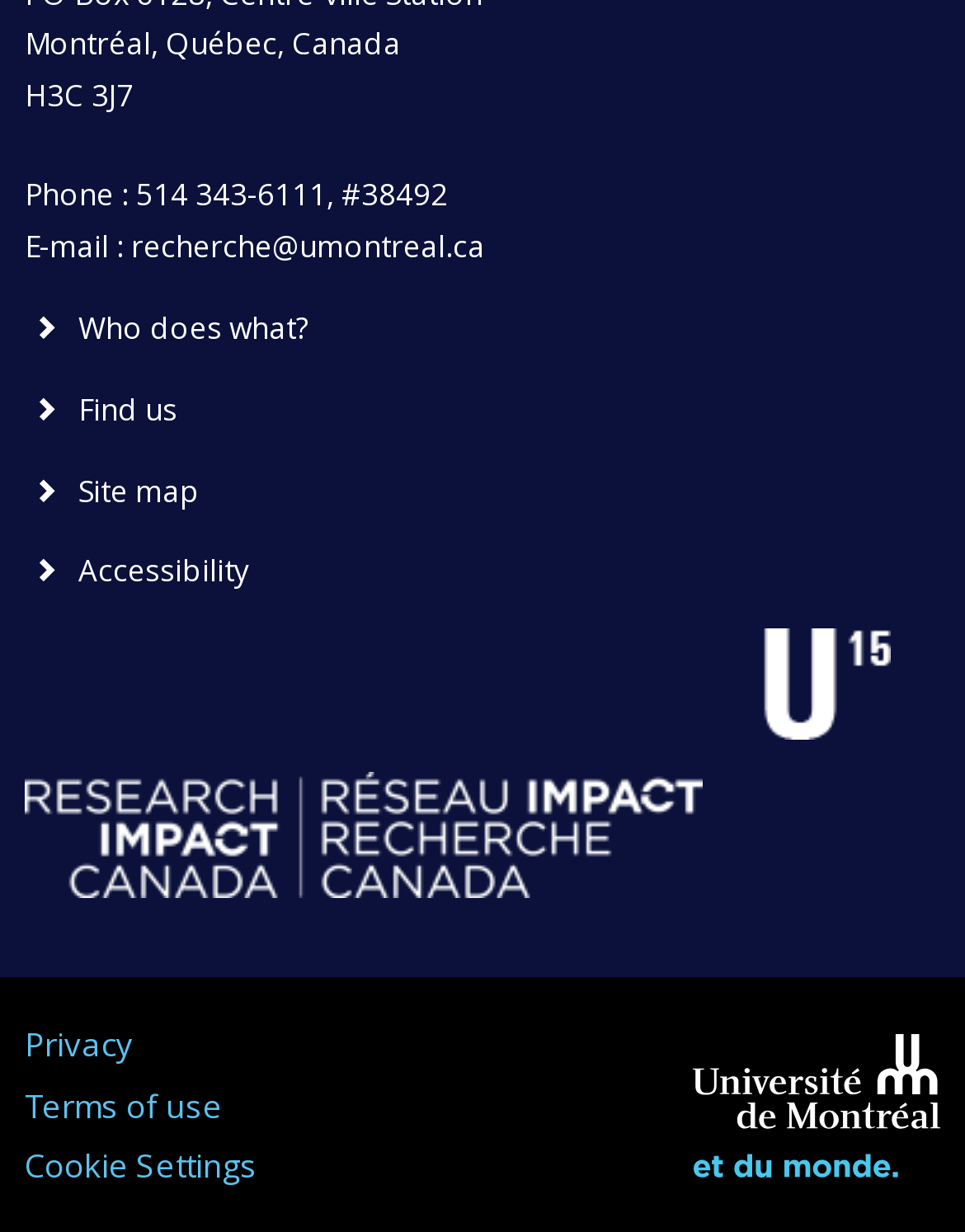Determine the bounding box coordinates of the element that should be clicked to execute the following command: "Find the university location".

[0.026, 0.315, 0.184, 0.349]